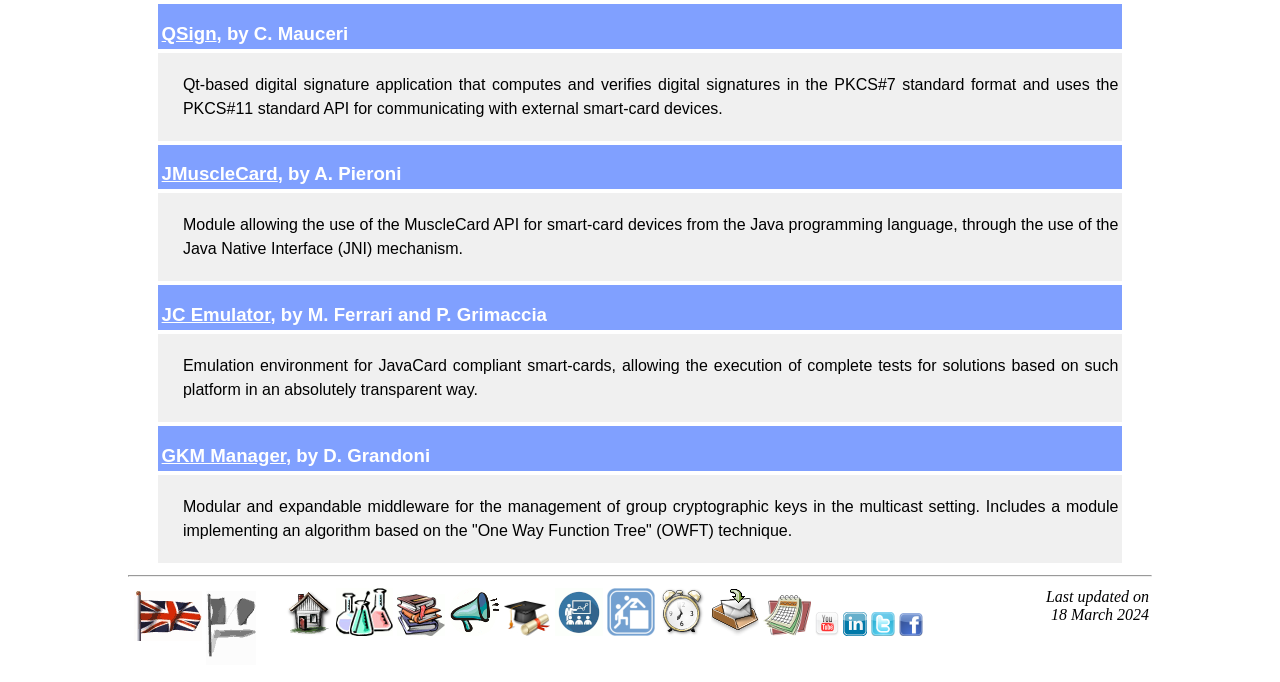Using the description: "title="Hobby and spare time"", identify the bounding box of the corresponding UI element in the screenshot.

[0.515, 0.91, 0.552, 0.935]